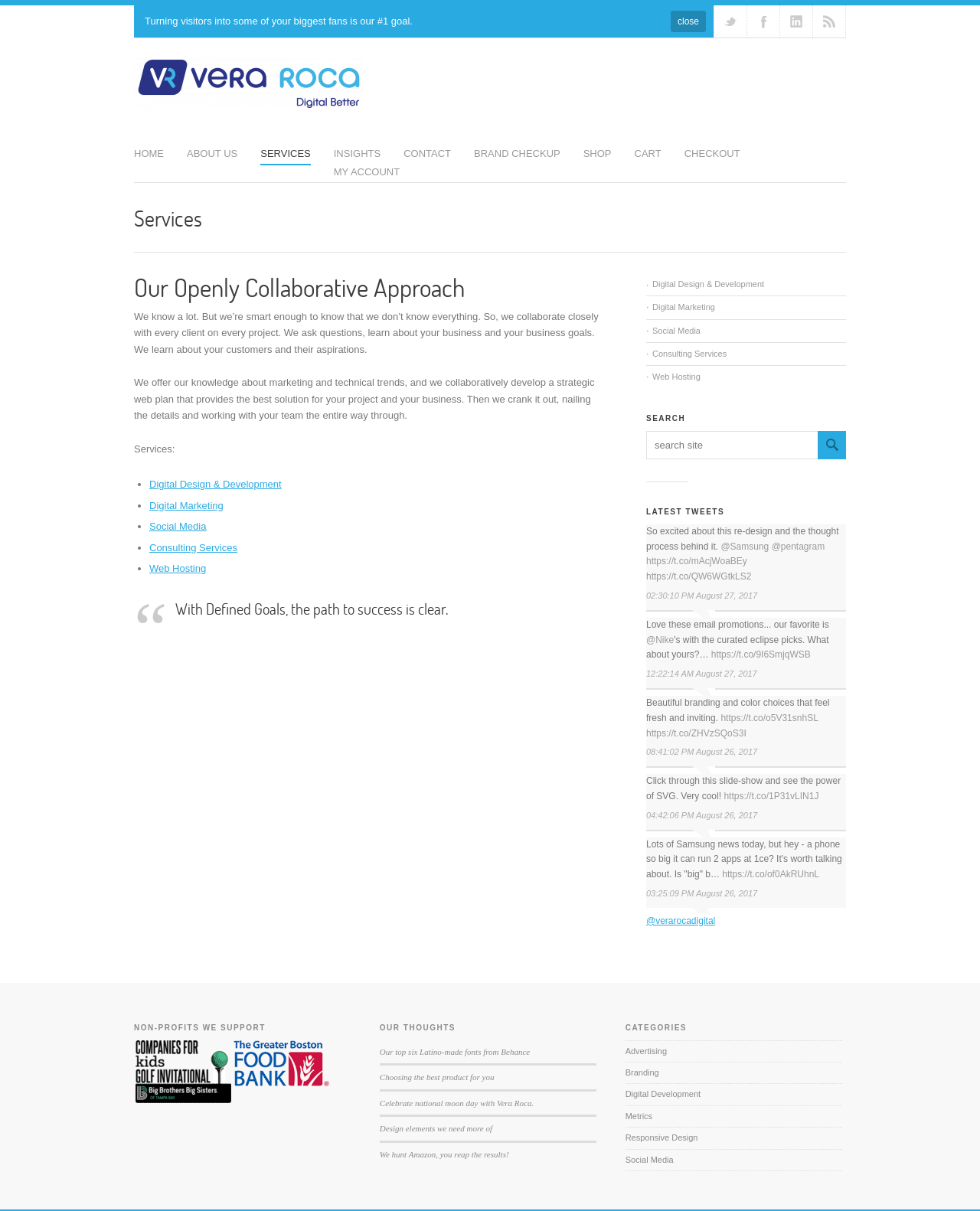Show me the bounding box coordinates of the clickable region to achieve the task as per the instruction: "Search the site".

[0.834, 0.356, 0.863, 0.379]